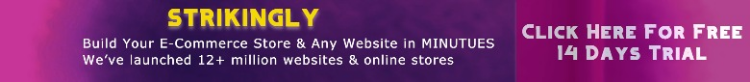What is the number of websites and online stores launched using Strikingly's platform?
Please analyze the image and answer the question with as much detail as possible.

The number of websites and online stores launched using Strikingly's platform is over 12 million because the caption mentions that 'over 12 million websites and online stores have been launched using its platform', which provides a specific number.